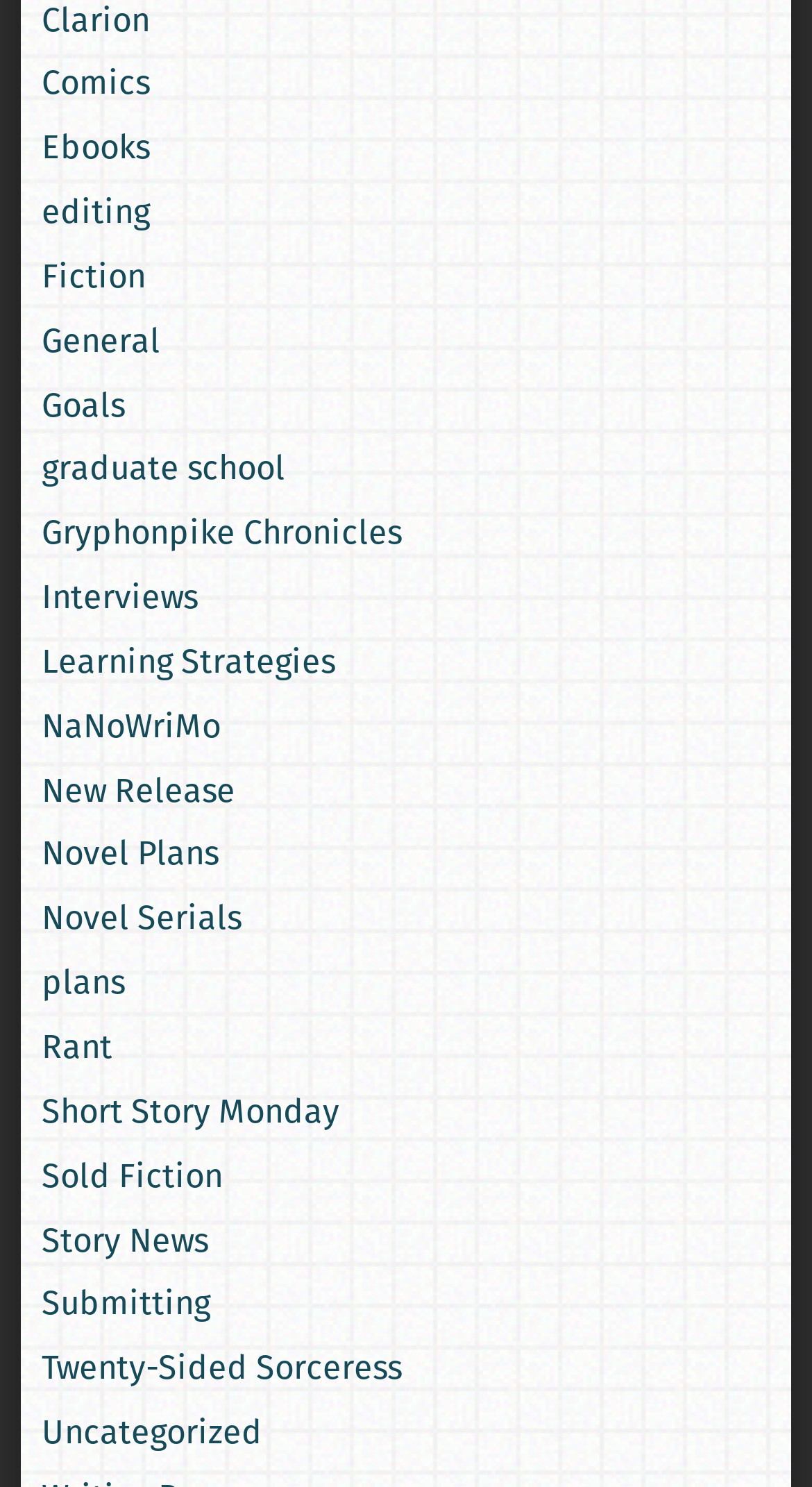Use a single word or phrase to respond to the question:
What is the link below 'Fiction'?

General